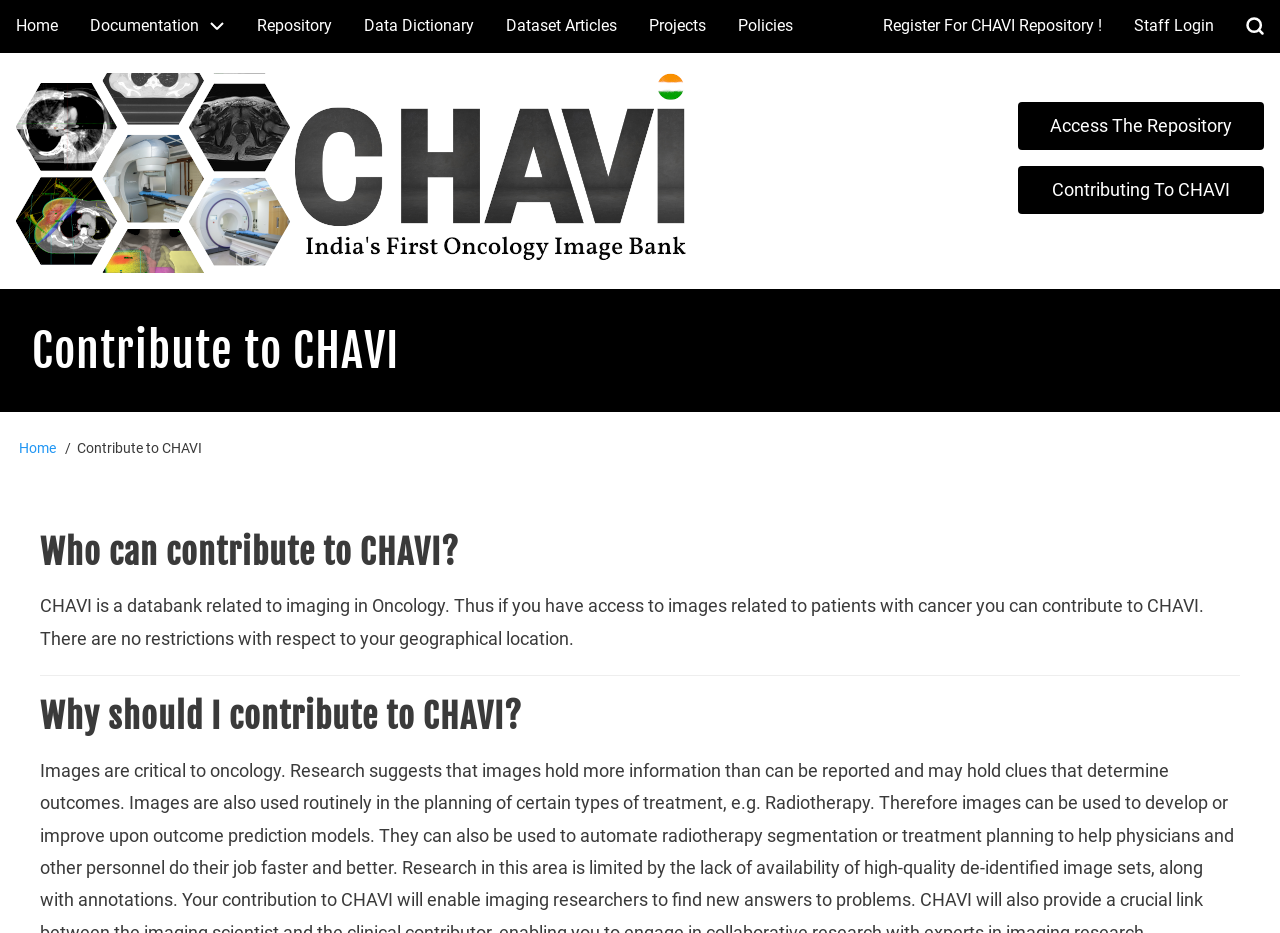Identify the bounding box coordinates for the element you need to click to achieve the following task: "Go to Home". Provide the bounding box coordinates as four float numbers between 0 and 1, in the form [left, top, right, bottom].

[0.0, 0.0, 0.058, 0.057]